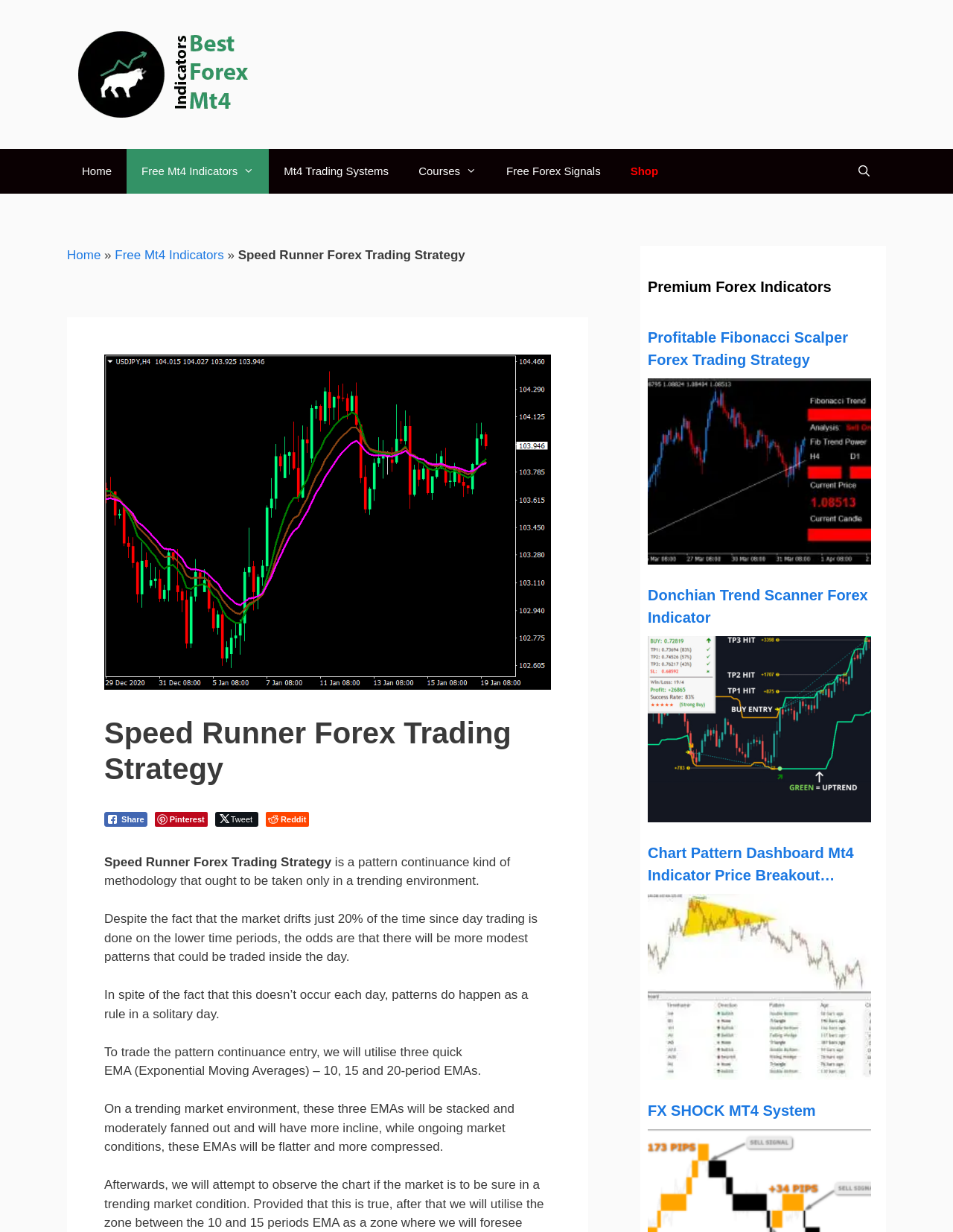Provide the bounding box coordinates of the section that needs to be clicked to accomplish the following instruction: "View Premium Forex Indicators."

[0.68, 0.224, 0.922, 0.242]